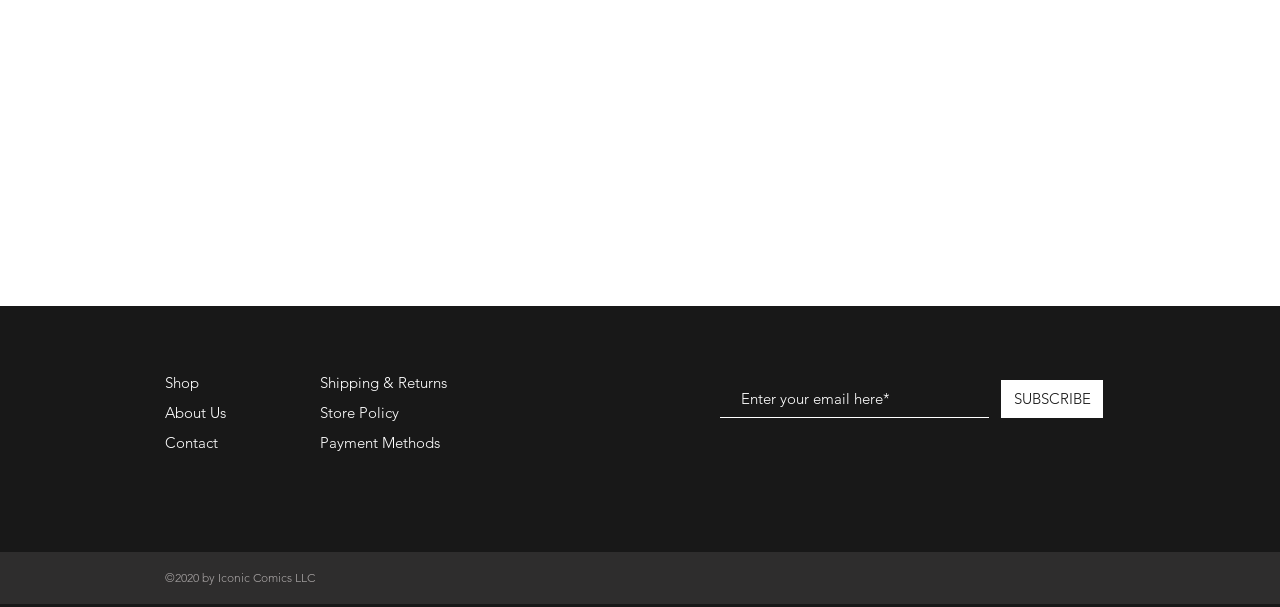Please identify the bounding box coordinates of the element that needs to be clicked to execute the following command: "Enter your email address". Provide the bounding box using four float numbers between 0 and 1, formatted as [left, top, right, bottom].

[0.562, 0.625, 0.773, 0.688]